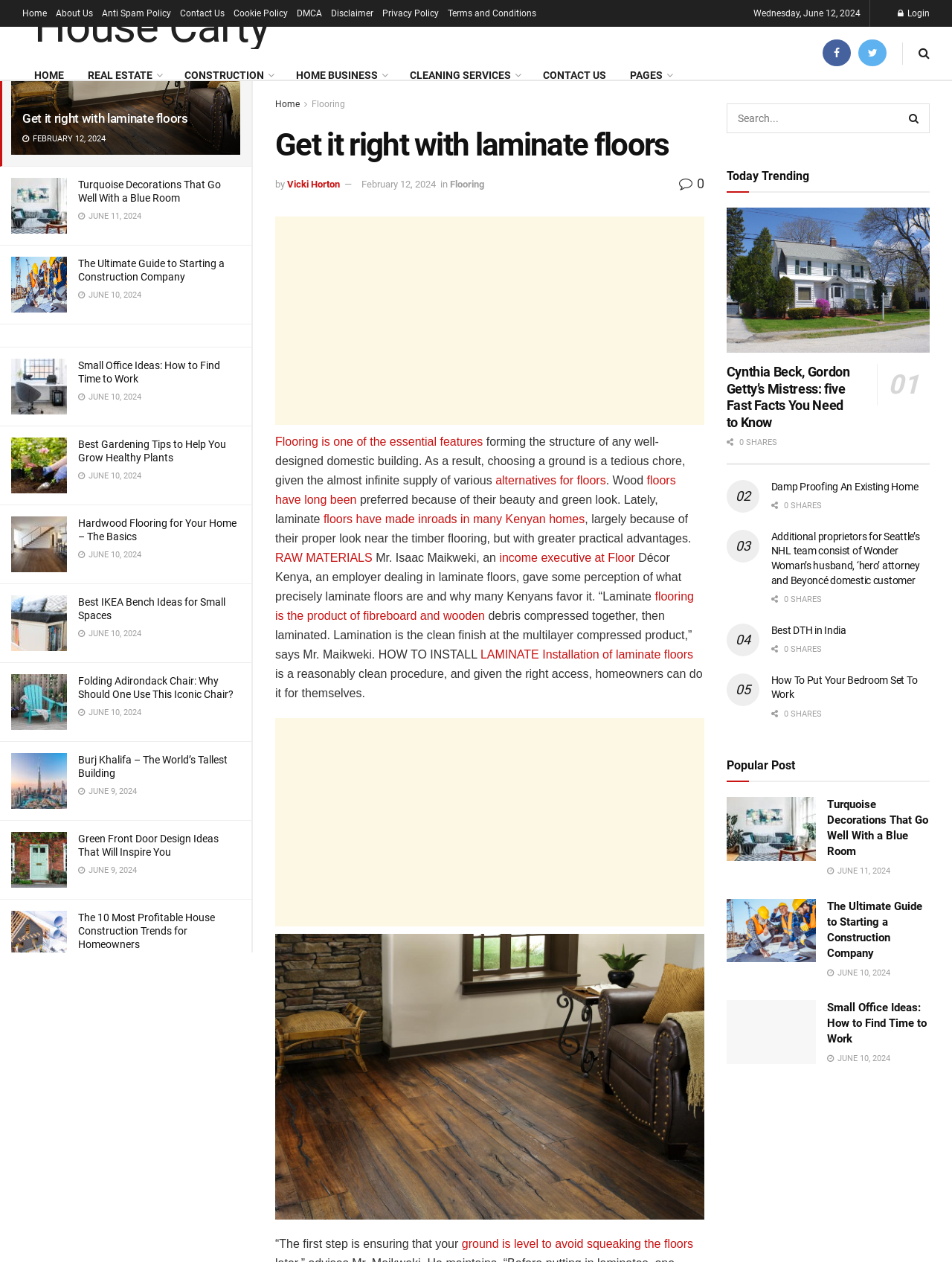What type of flooring is discussed in one of the articles?
Provide a well-explained and detailed answer to the question.

One of the article headings mentions 'Get it right with laminate floors', suggesting that the article discusses laminate flooring and its benefits.